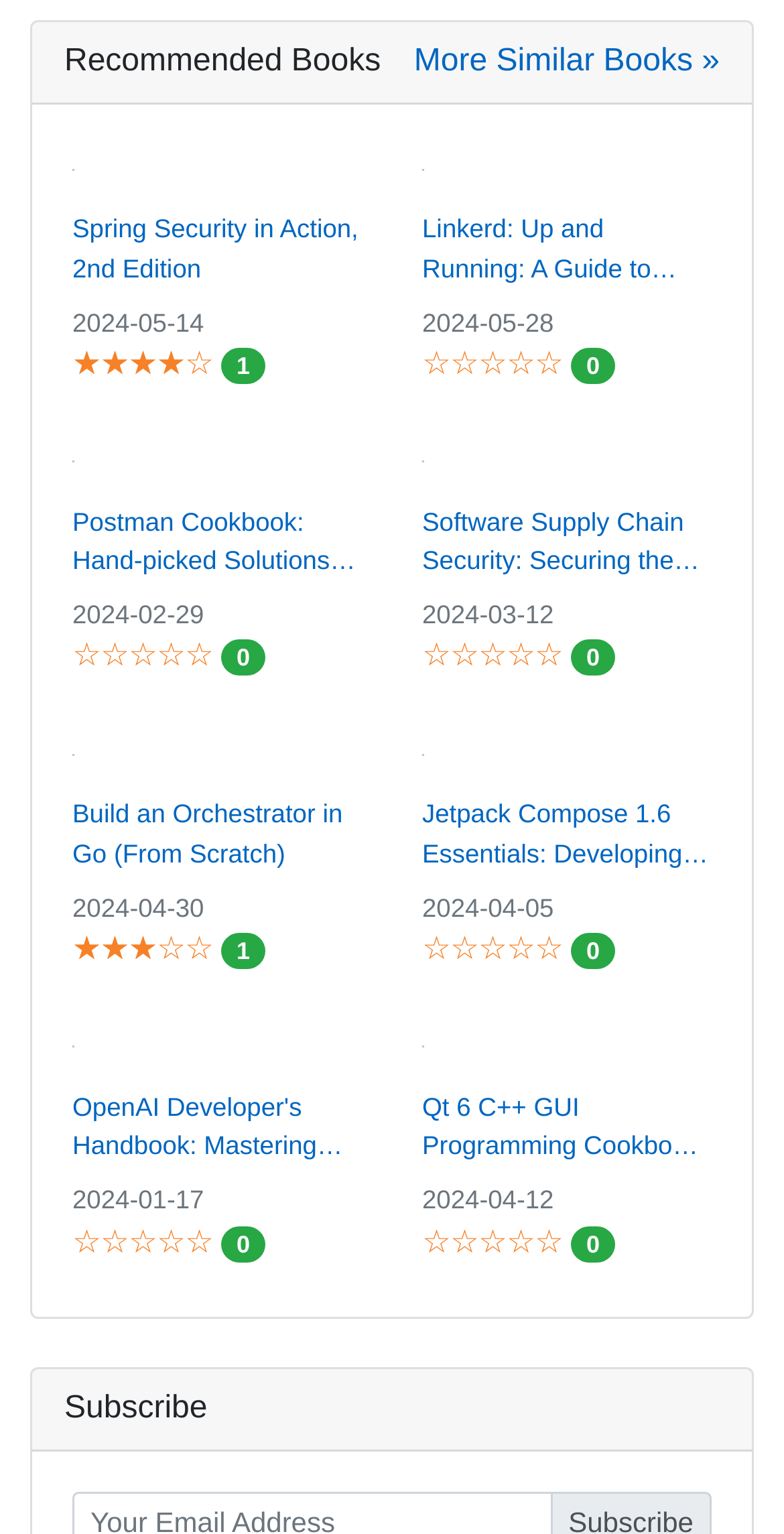What is the publication date of the book 'Postman Cookbook'?
Using the image as a reference, give a one-word or short phrase answer.

2024-02-29